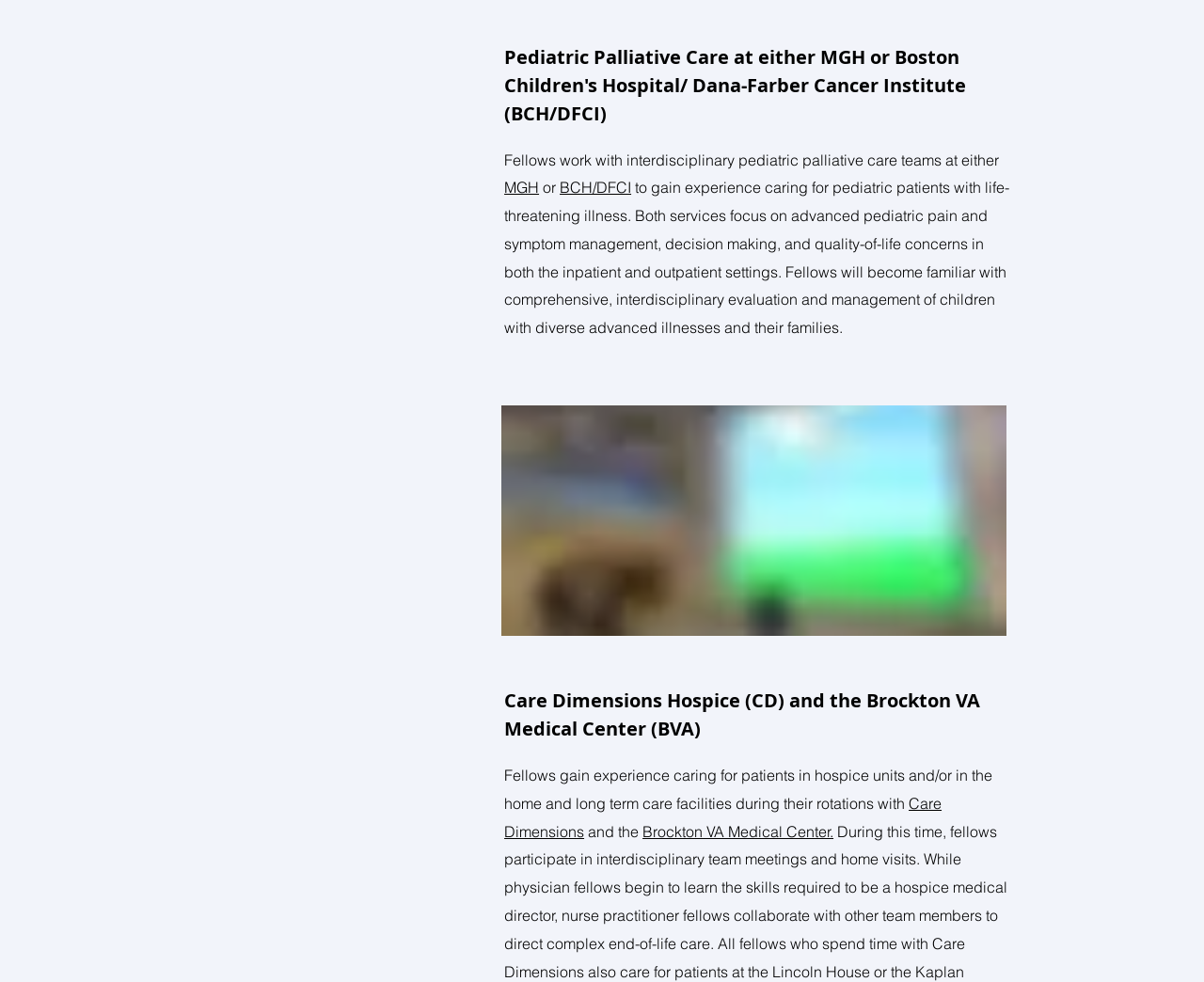How many images are on the webpage?
Using the image provided, answer with just one word or phrase.

1